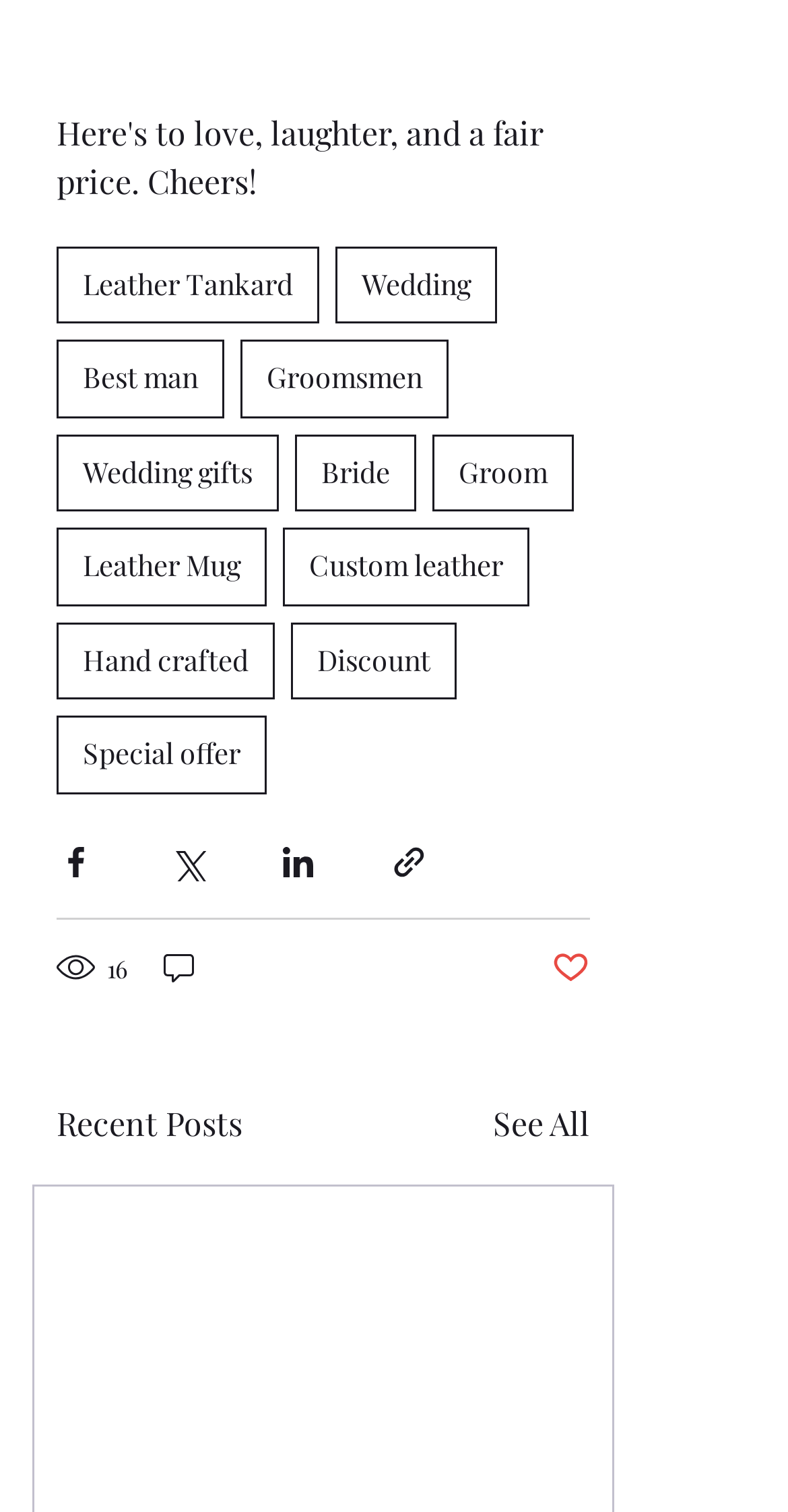Please identify the bounding box coordinates of the clickable element to fulfill the following instruction: "Check the number of views". The coordinates should be four float numbers between 0 and 1, i.e., [left, top, right, bottom].

[0.072, 0.627, 0.167, 0.654]